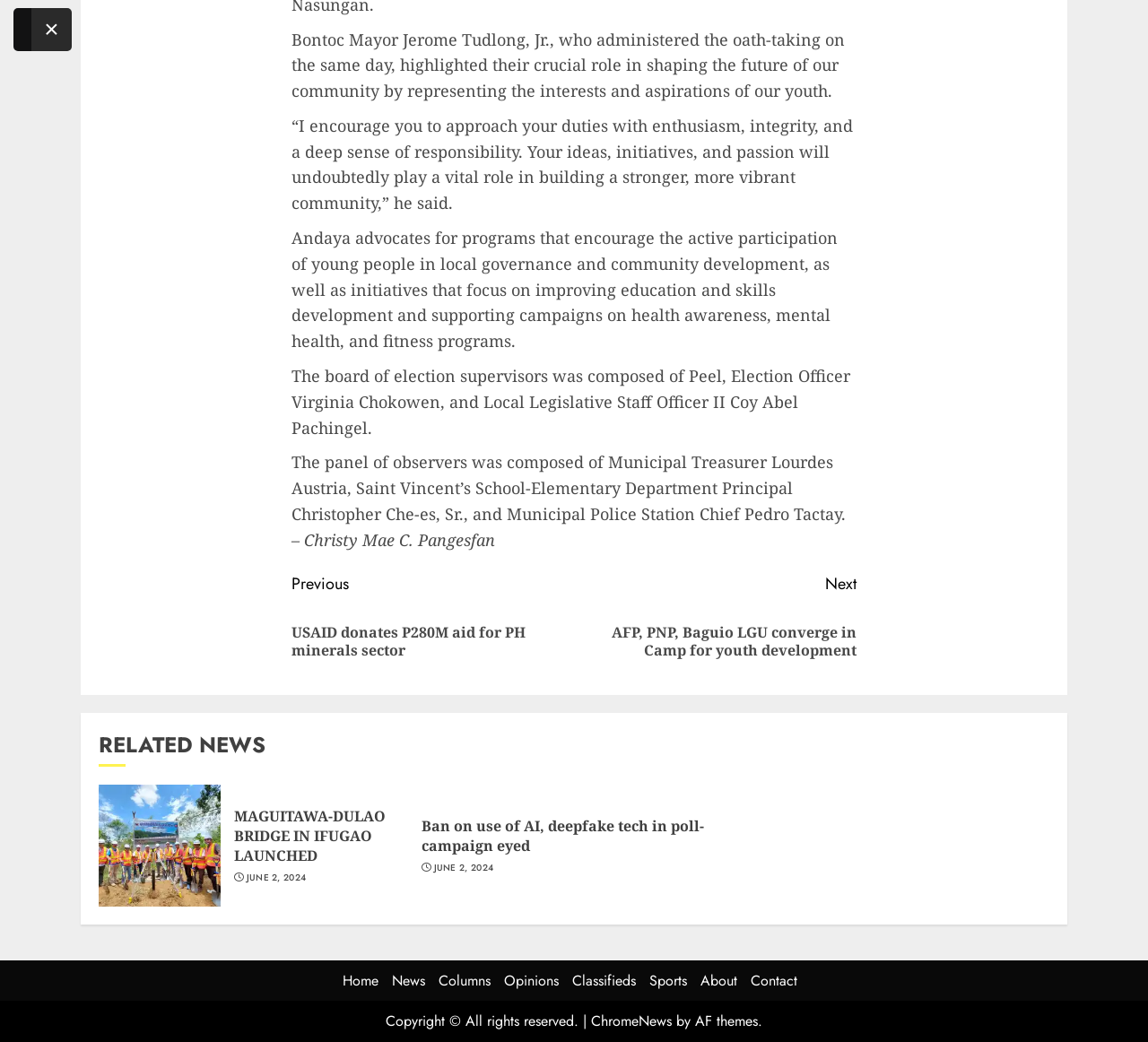Using the description "June 2, 2024", locate and provide the bounding box of the UI element.

[0.215, 0.836, 0.267, 0.848]